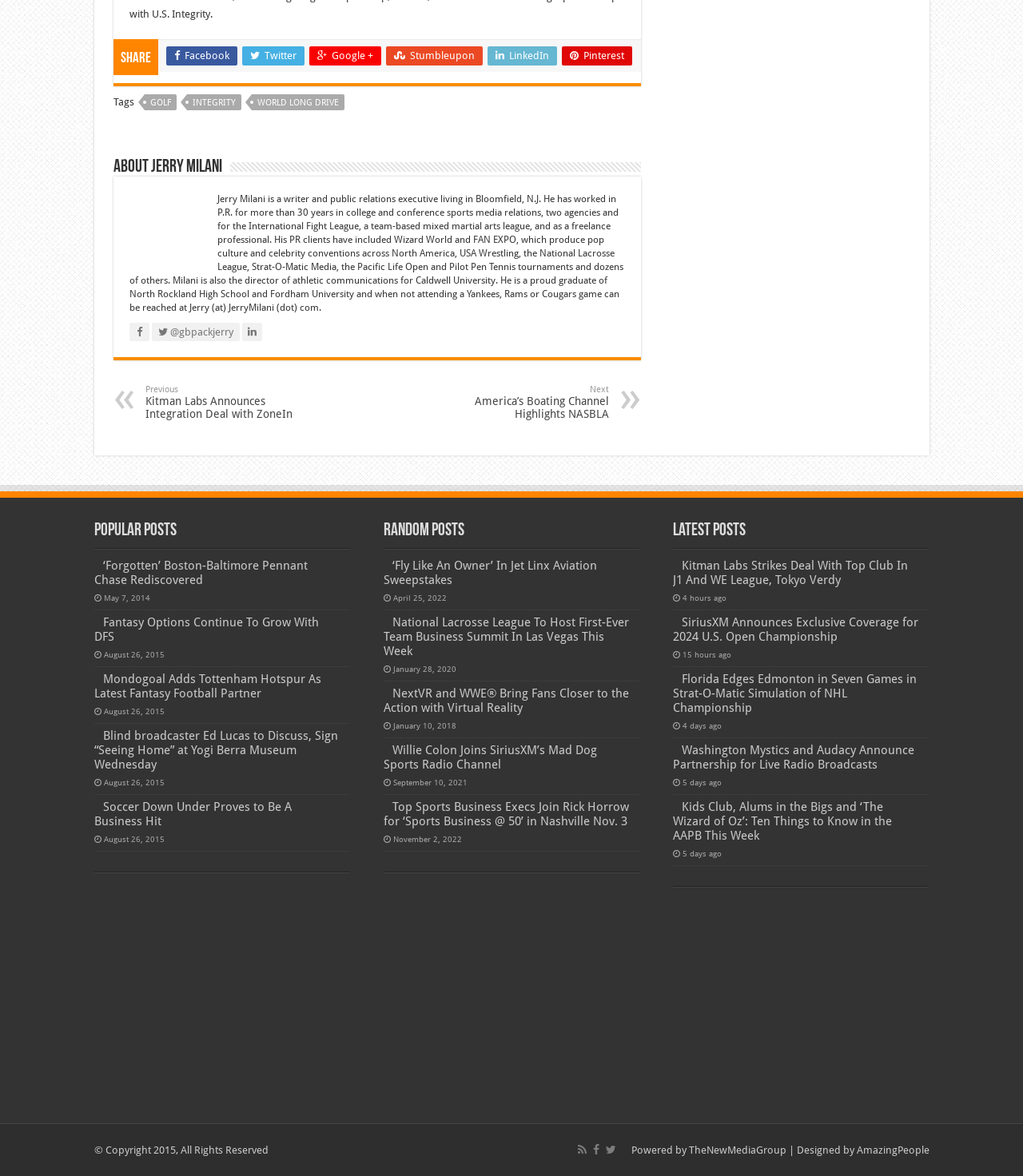Pinpoint the bounding box coordinates for the area that should be clicked to perform the following instruction: "Share on Facebook".

[0.162, 0.039, 0.232, 0.056]